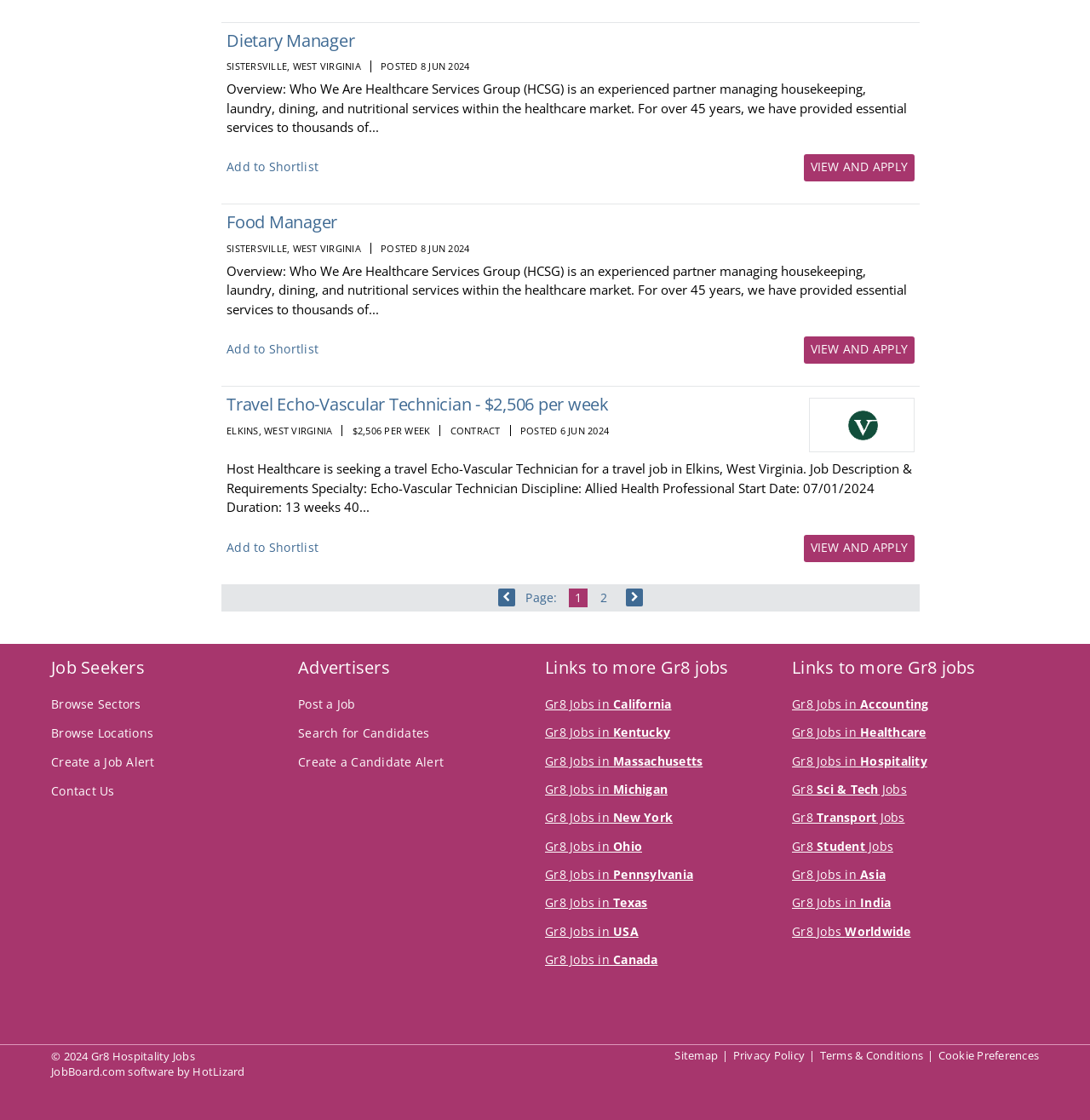How many pages of job postings are there?
Based on the visual, give a brief answer using one word or a short phrase.

At least 2